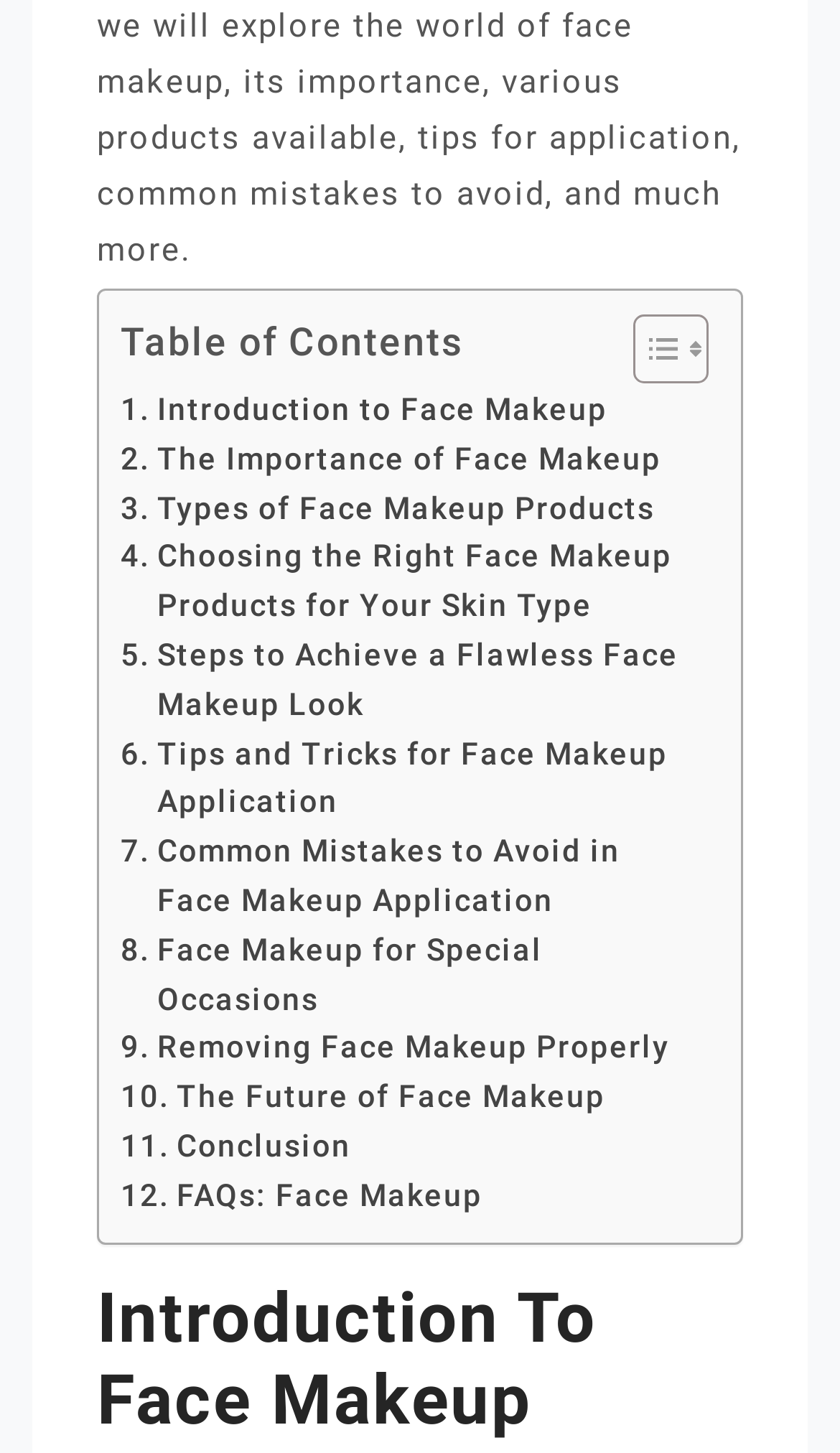Please locate the bounding box coordinates for the element that should be clicked to achieve the following instruction: "Toggle Table of Content". Ensure the coordinates are given as four float numbers between 0 and 1, i.e., [left, top, right, bottom].

[0.715, 0.215, 0.831, 0.265]